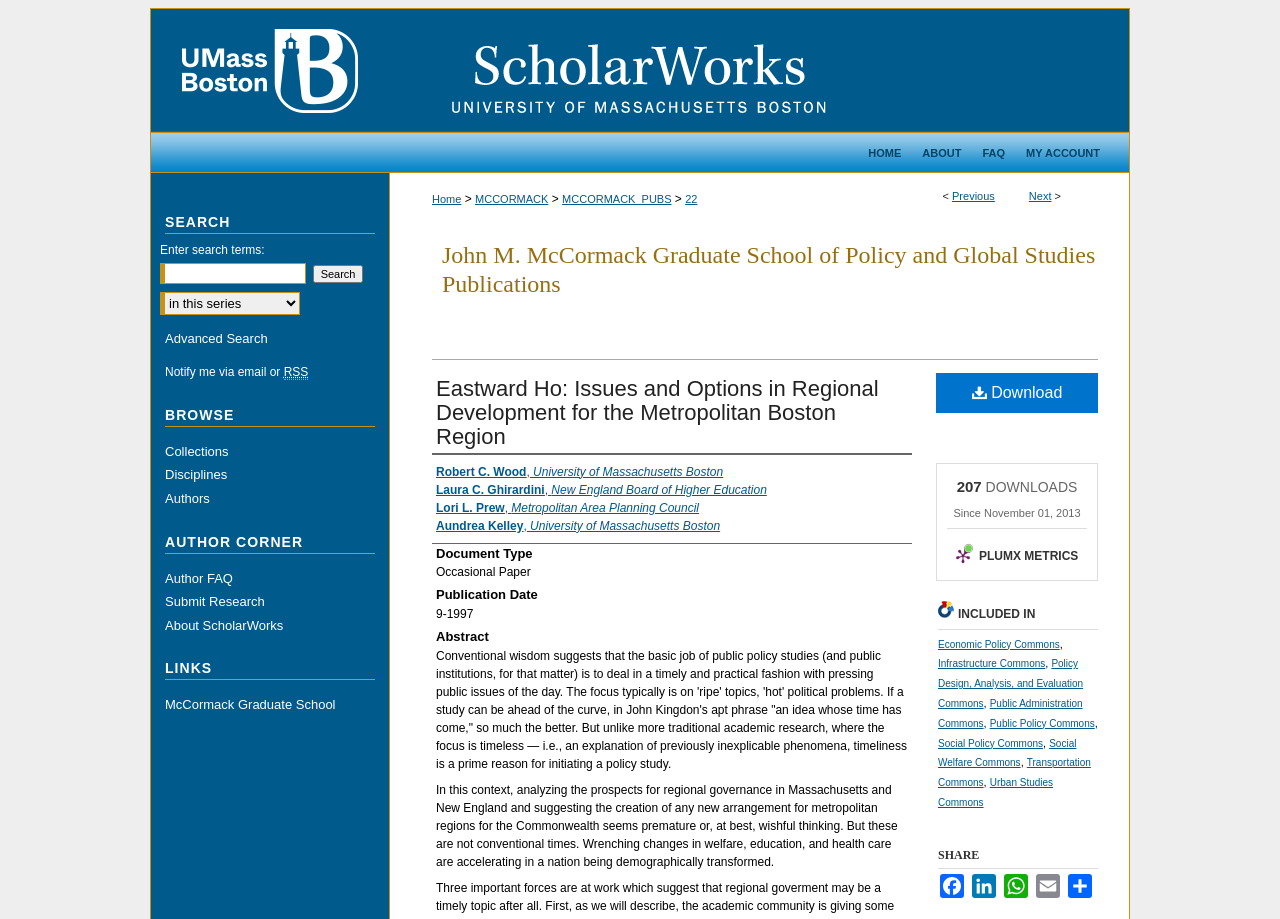What is the publication date of this publication?
Relying on the image, give a concise answer in one word or a brief phrase.

9-1997